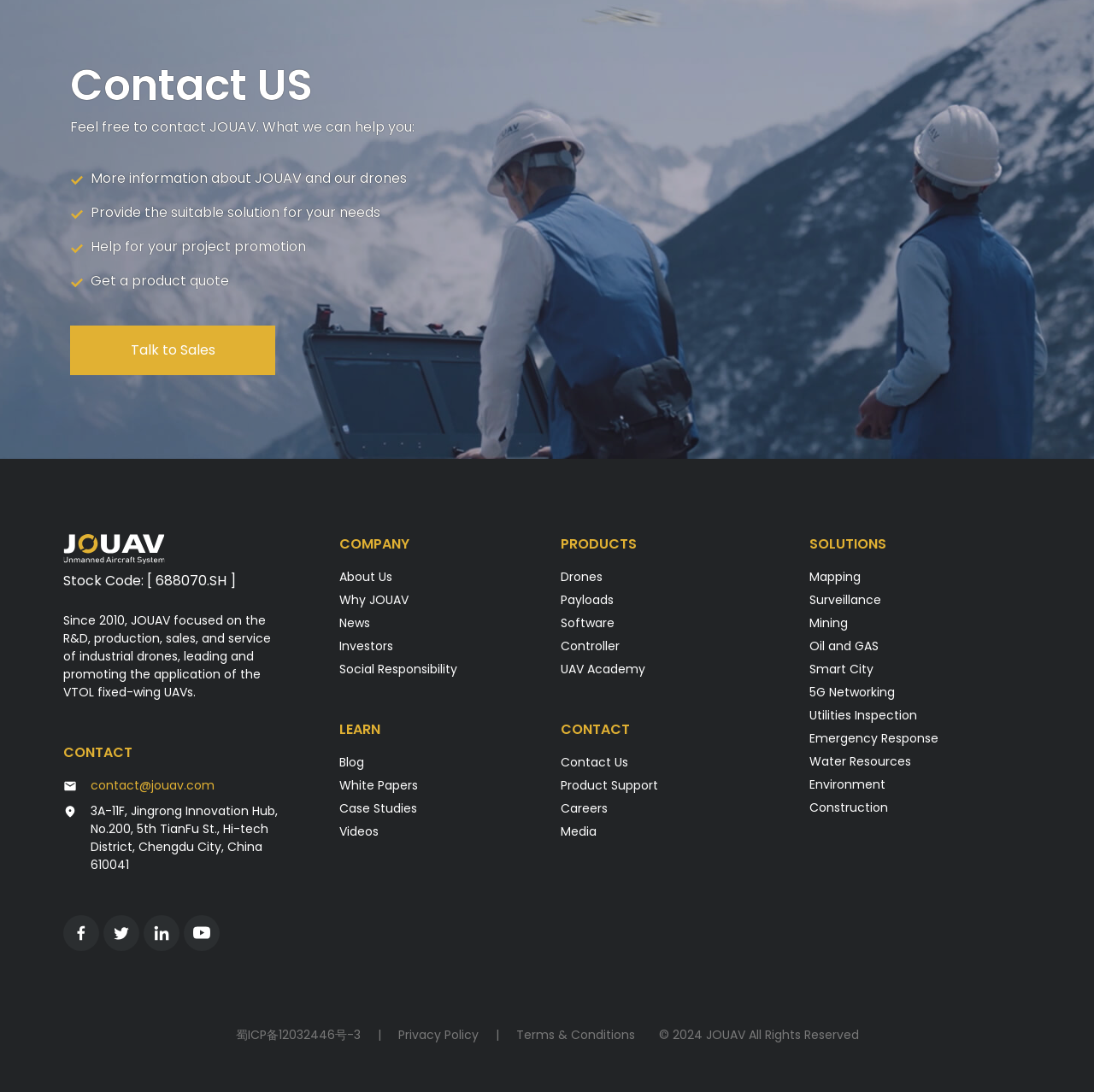Using the provided element description, identify the bounding box coordinates as (top-left x, top-left y, bottom-right x, bottom-right y). Ensure all values are between 0 and 1. Description: Privacy Policy

[0.364, 0.94, 0.437, 0.956]